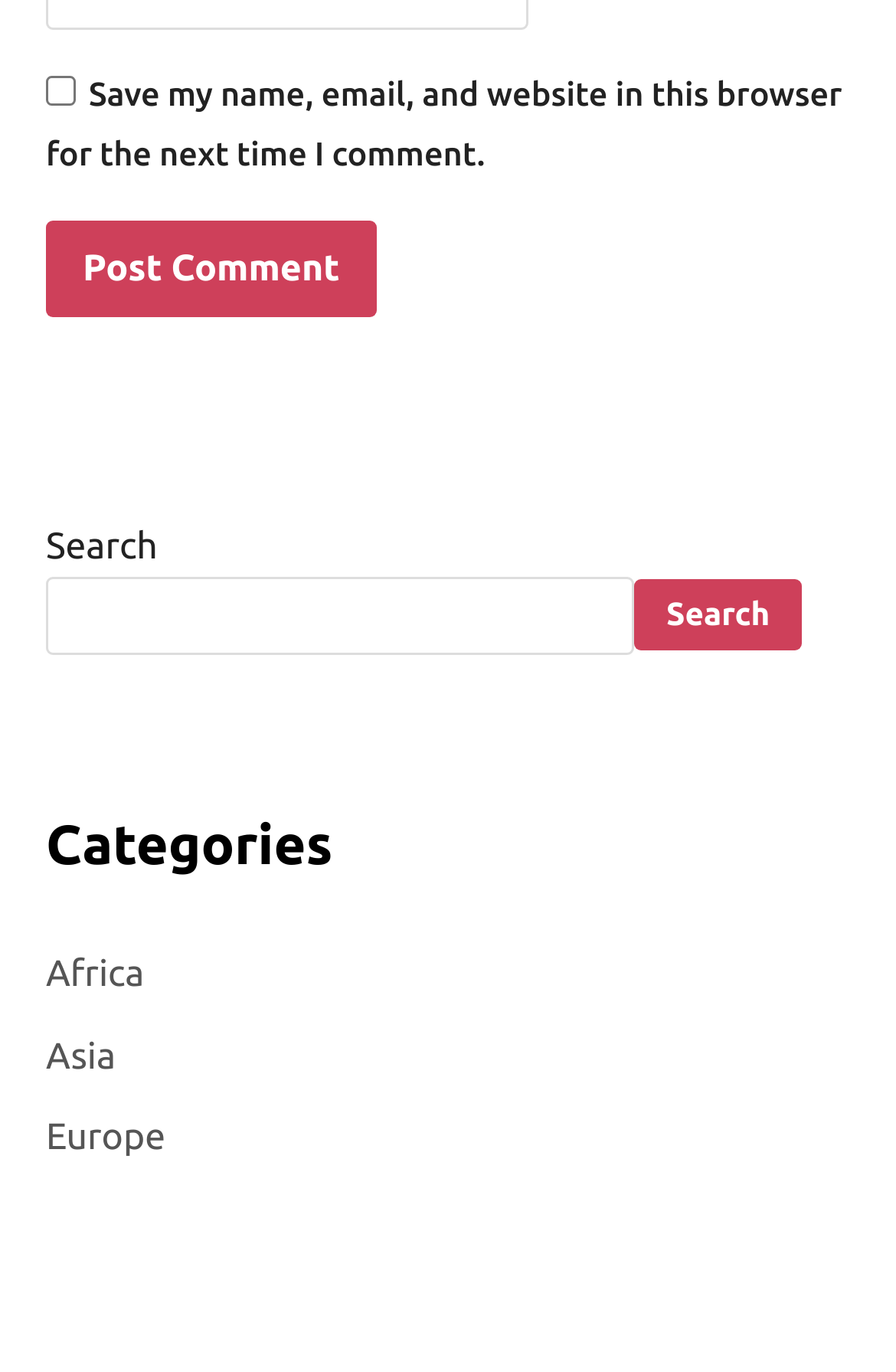What categories are listed on the webpage?
Please provide a single word or phrase answer based on the image.

Africa, Asia, Europe